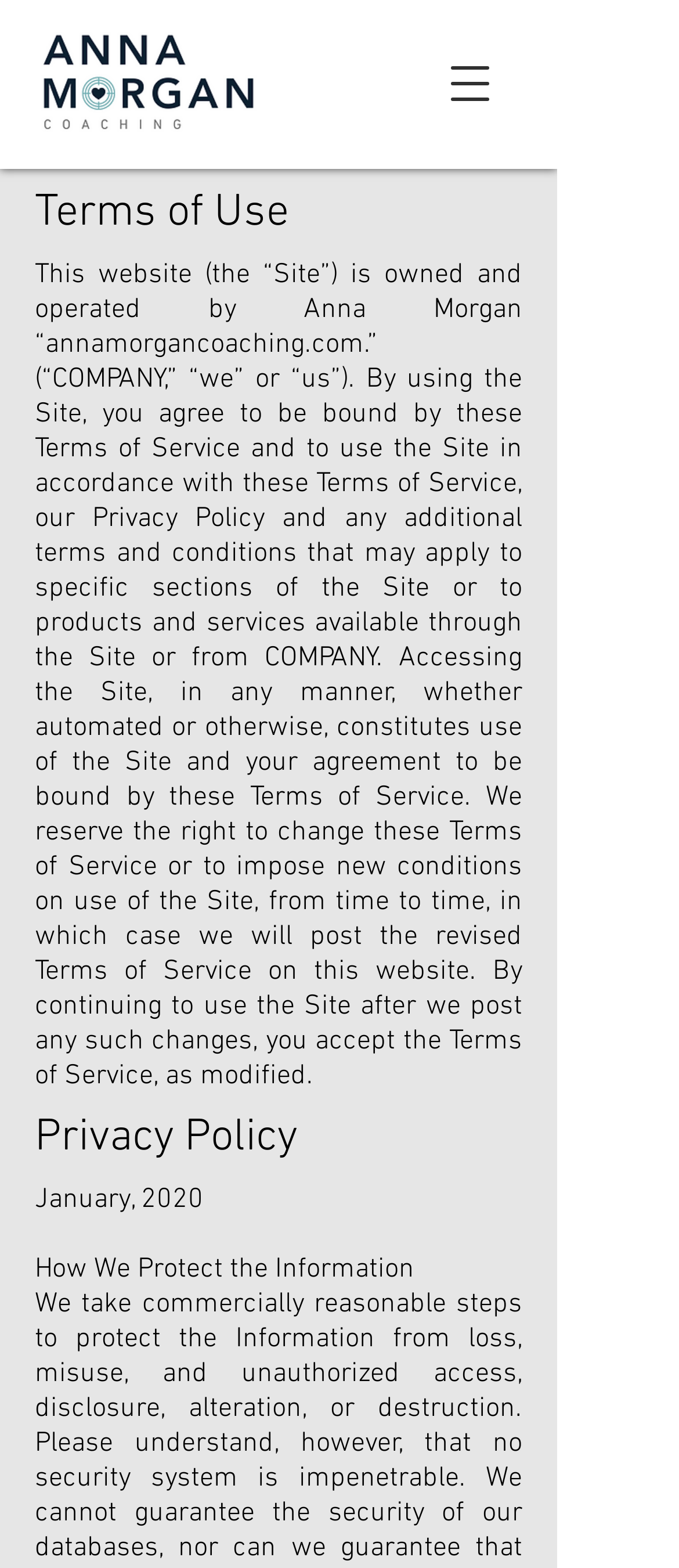What is the purpose of the button at the top right corner?
Craft a detailed and extensive response to the question.

The button at the top right corner has a description 'Open navigation menu' which suggests that it is used to open a navigation menu, possibly to access other pages or sections of the website.